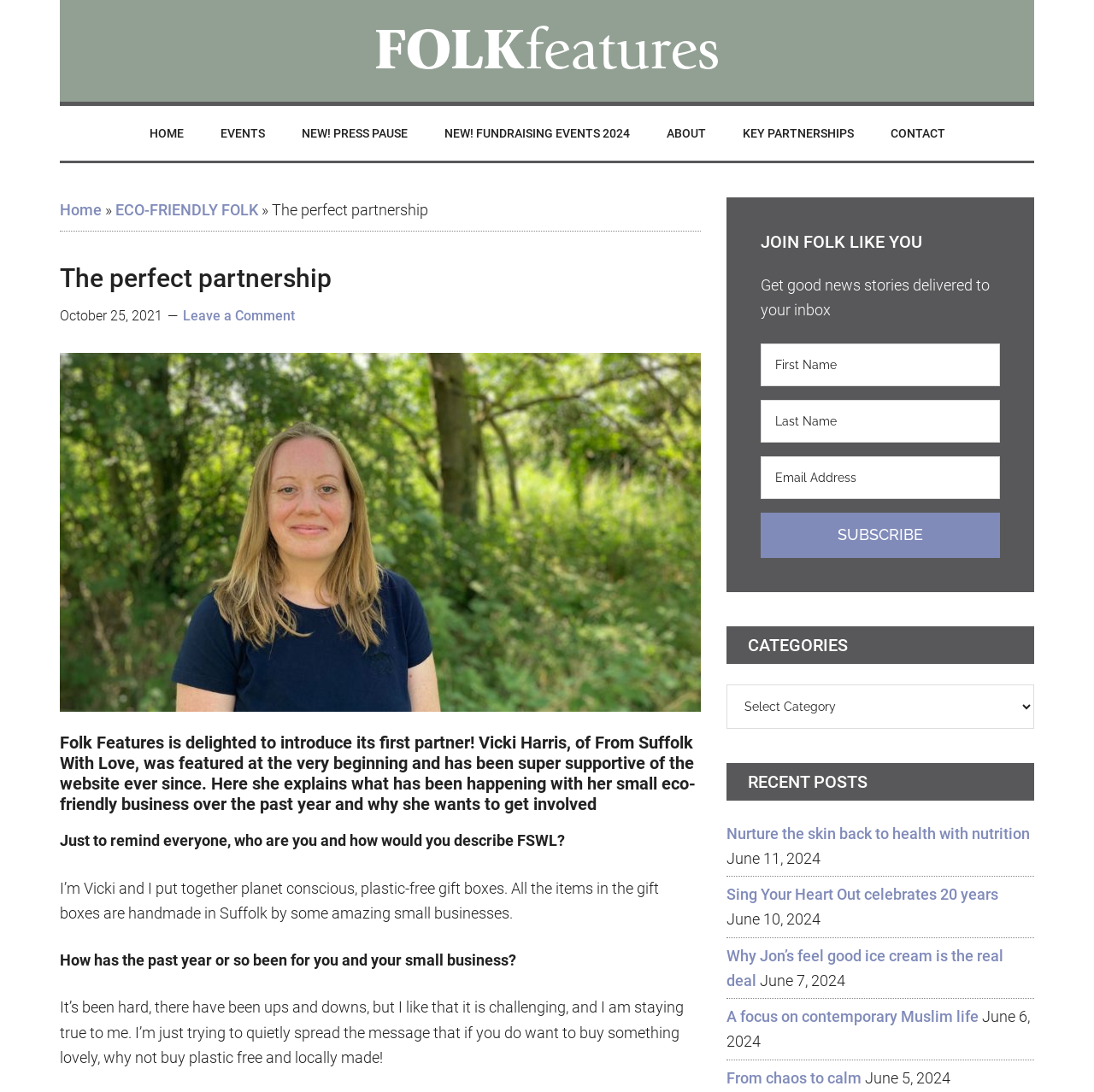What is the name of the partner of Folk Features?
Refer to the image and provide a one-word or short phrase answer.

From Suffolk With Love